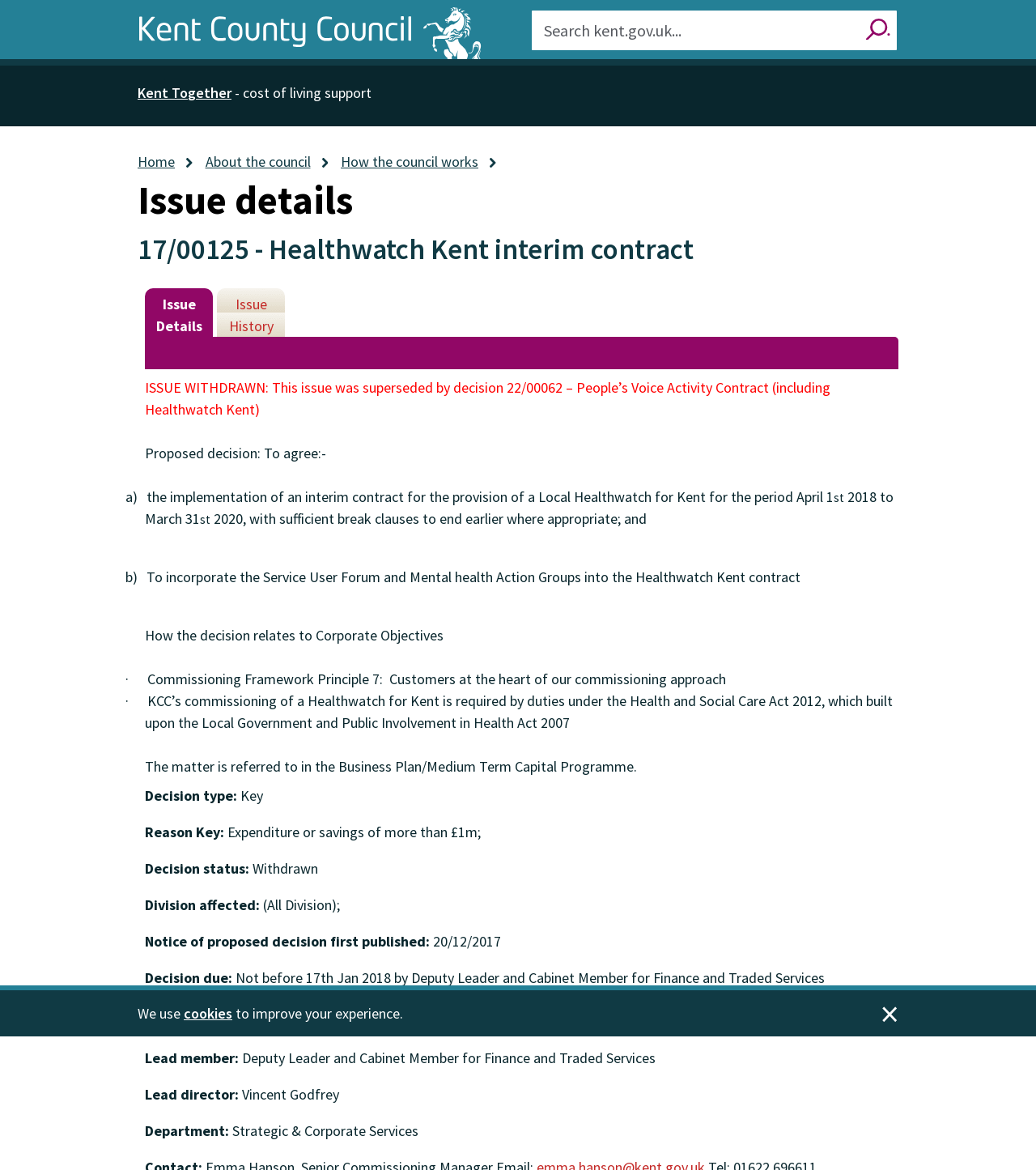Show the bounding box coordinates for the HTML element described as: "× Close cookie notification".

[0.85, 0.857, 0.867, 0.877]